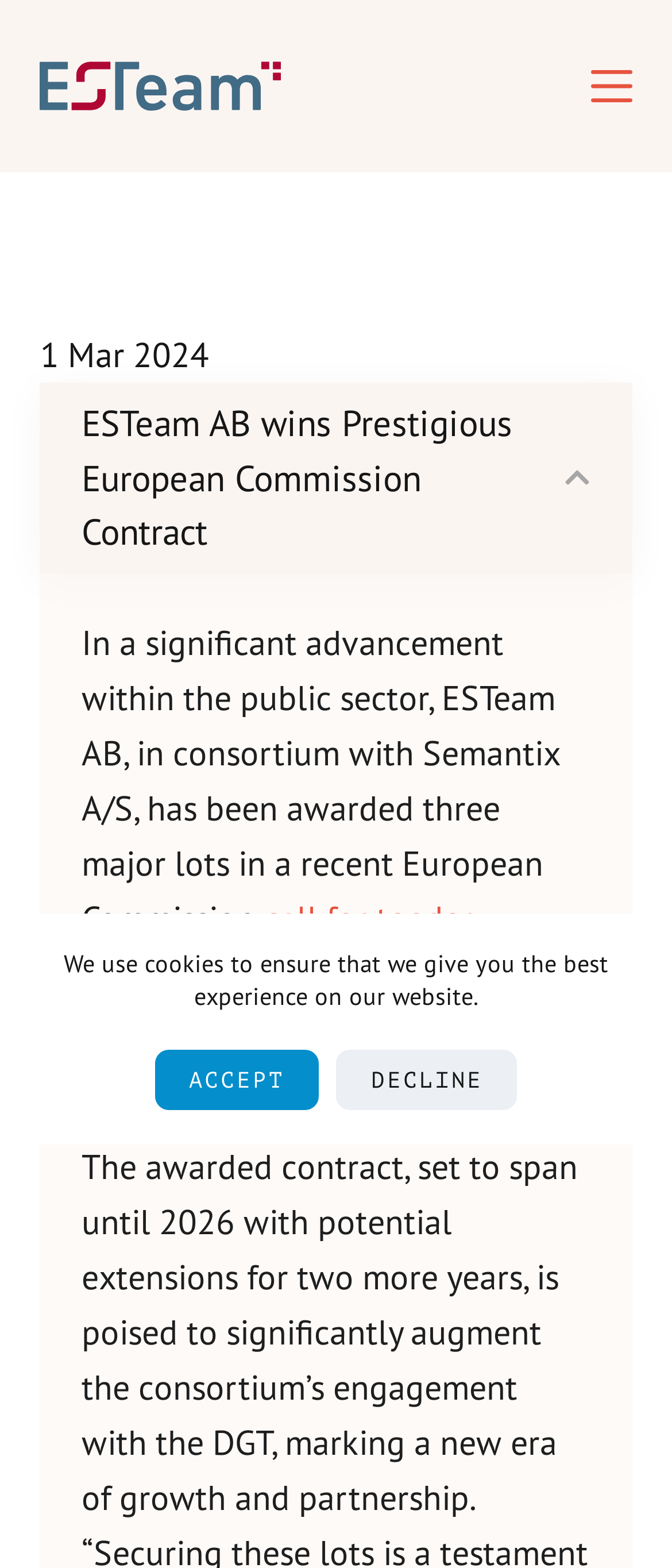Answer the following query concisely with a single word or phrase:
What is the title of the latest news?

ESTeam AB wins Prestigious European Commission Contract